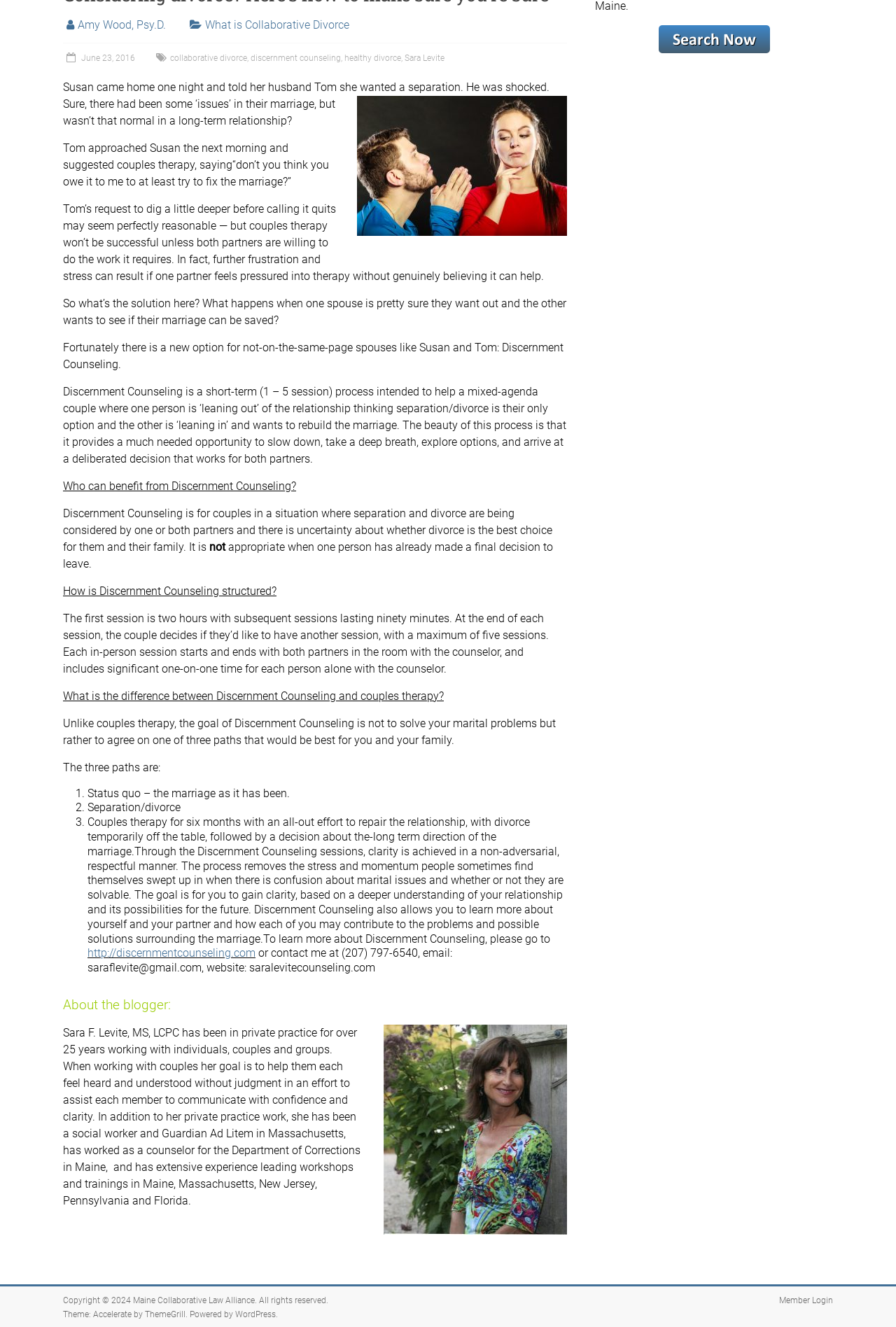Using the provided element description: "June 23, 2016February 24, 2017", identify the bounding box coordinates. The coordinates should be four floats between 0 and 1 in the order [left, top, right, bottom].

[0.07, 0.04, 0.151, 0.047]